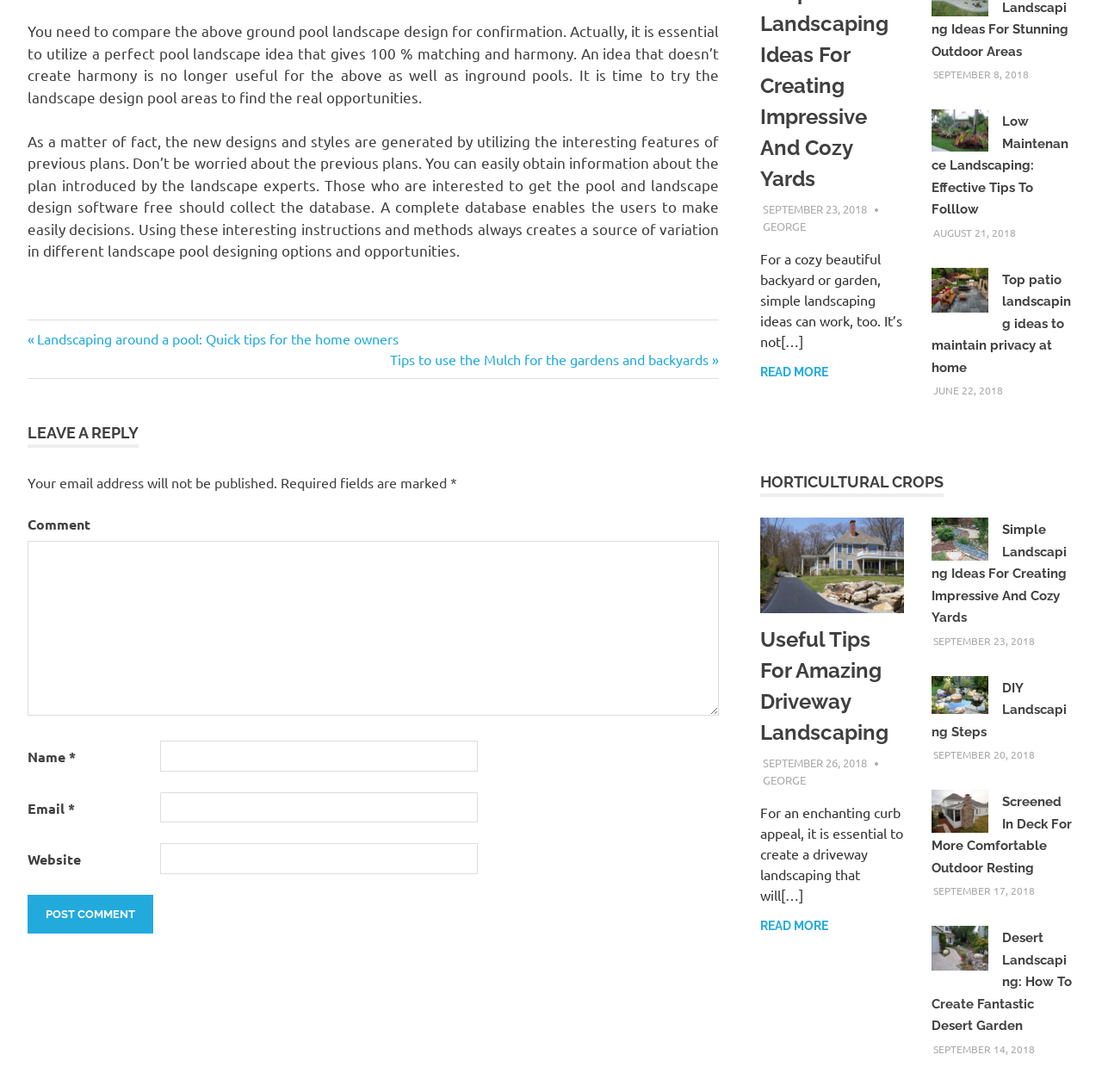What is the topic of the article with the heading 'Low Maintenance Landscaping: Effective Tips To Folllow'?
Relying on the image, give a concise answer in one word or a brief phrase.

Landscaping